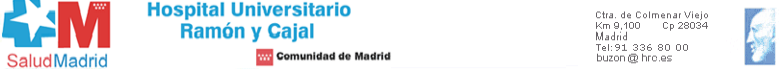Reply to the question with a brief word or phrase: What is the email address for inquiries?

buzon@hro.es